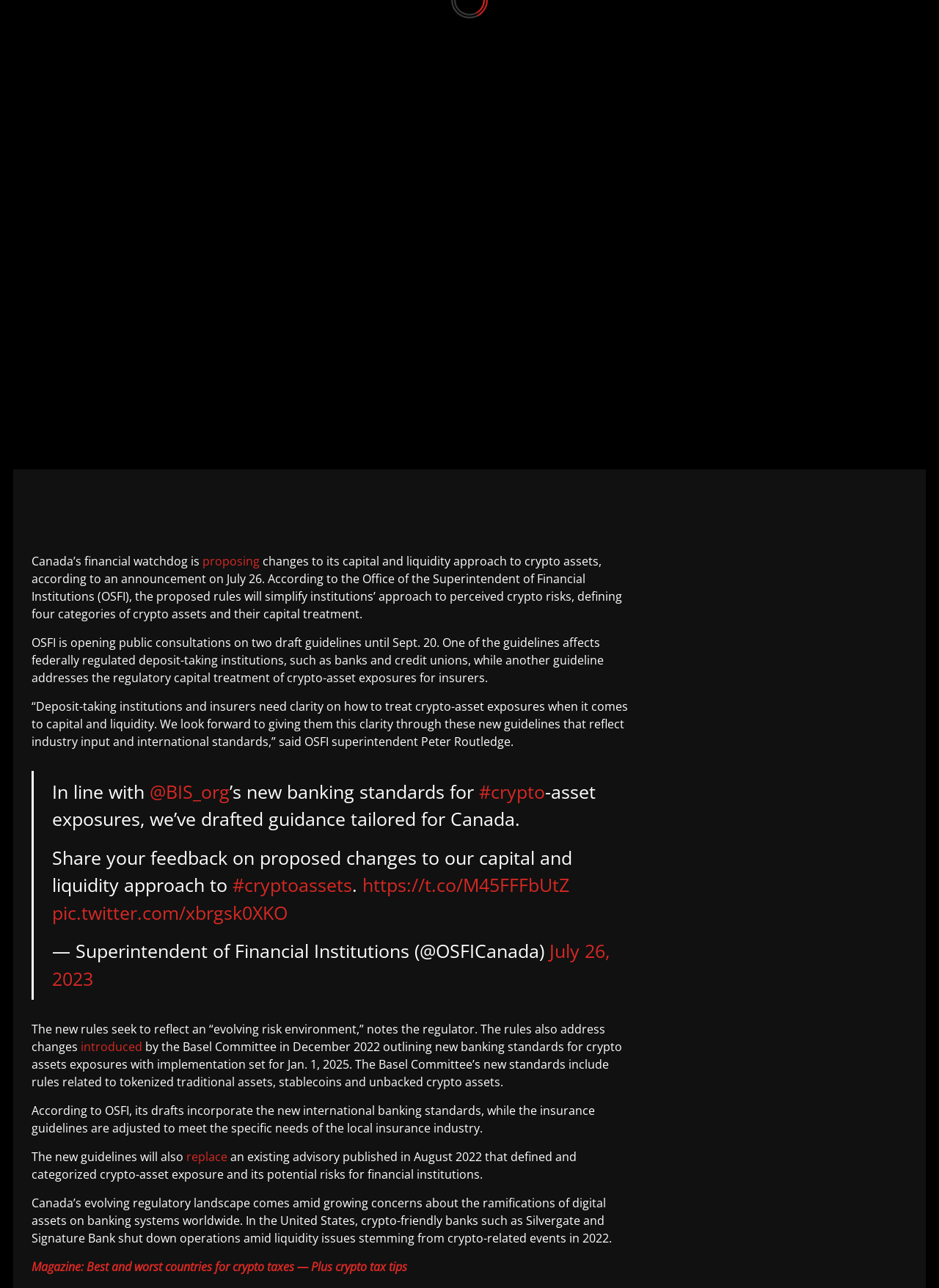Provide the bounding box coordinates for the specified HTML element described in this description: "@BIS_org". The coordinates should be four float numbers ranging from 0 to 1, in the format [left, top, right, bottom].

[0.159, 0.605, 0.245, 0.624]